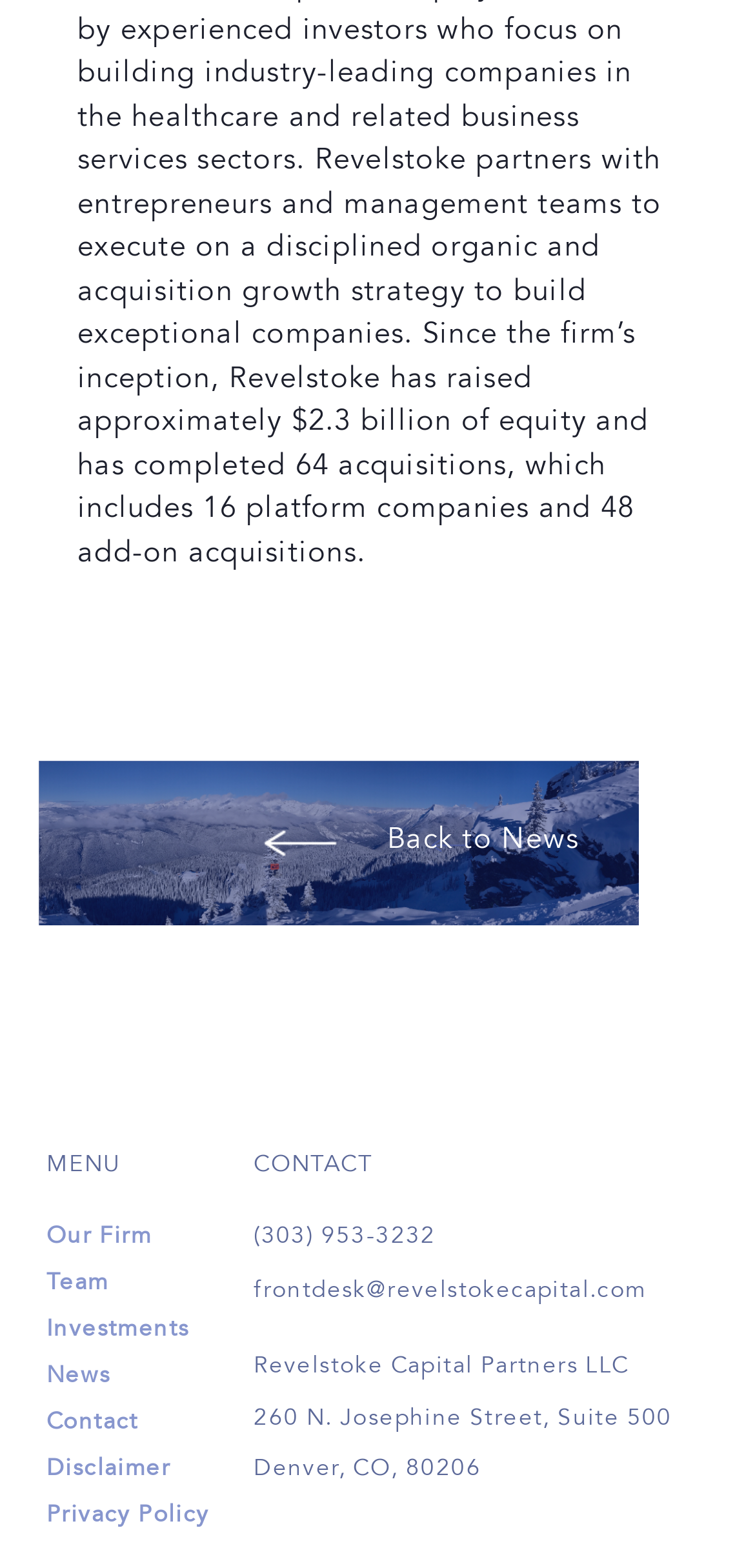Locate the bounding box coordinates of the clickable region necessary to complete the following instruction: "email the front desk". Provide the coordinates in the format of four float numbers between 0 and 1, i.e., [left, top, right, bottom].

[0.336, 0.816, 0.856, 0.831]